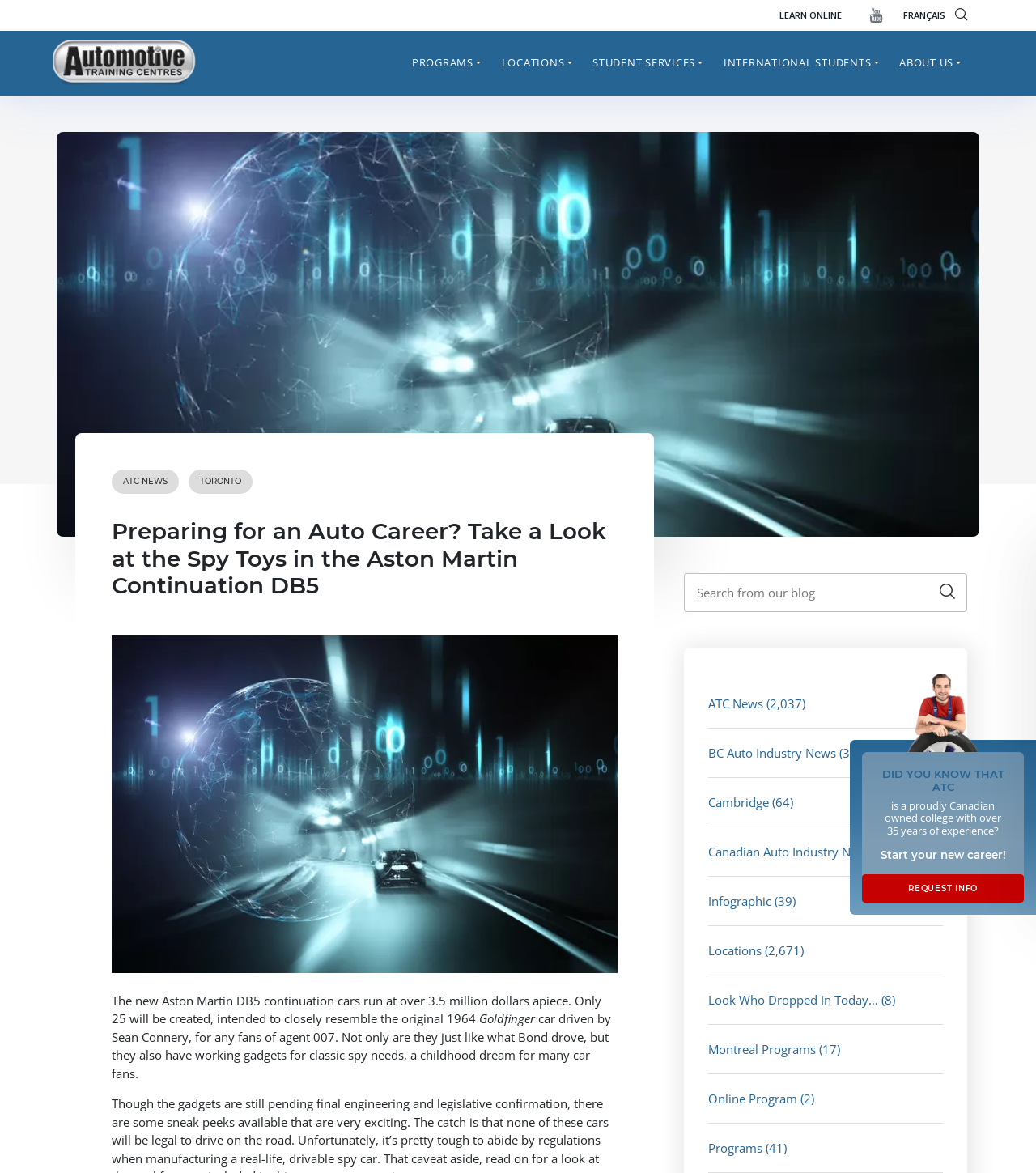Please identify the bounding box coordinates of the area that needs to be clicked to fulfill the following instruction: "download PDF full text."

None